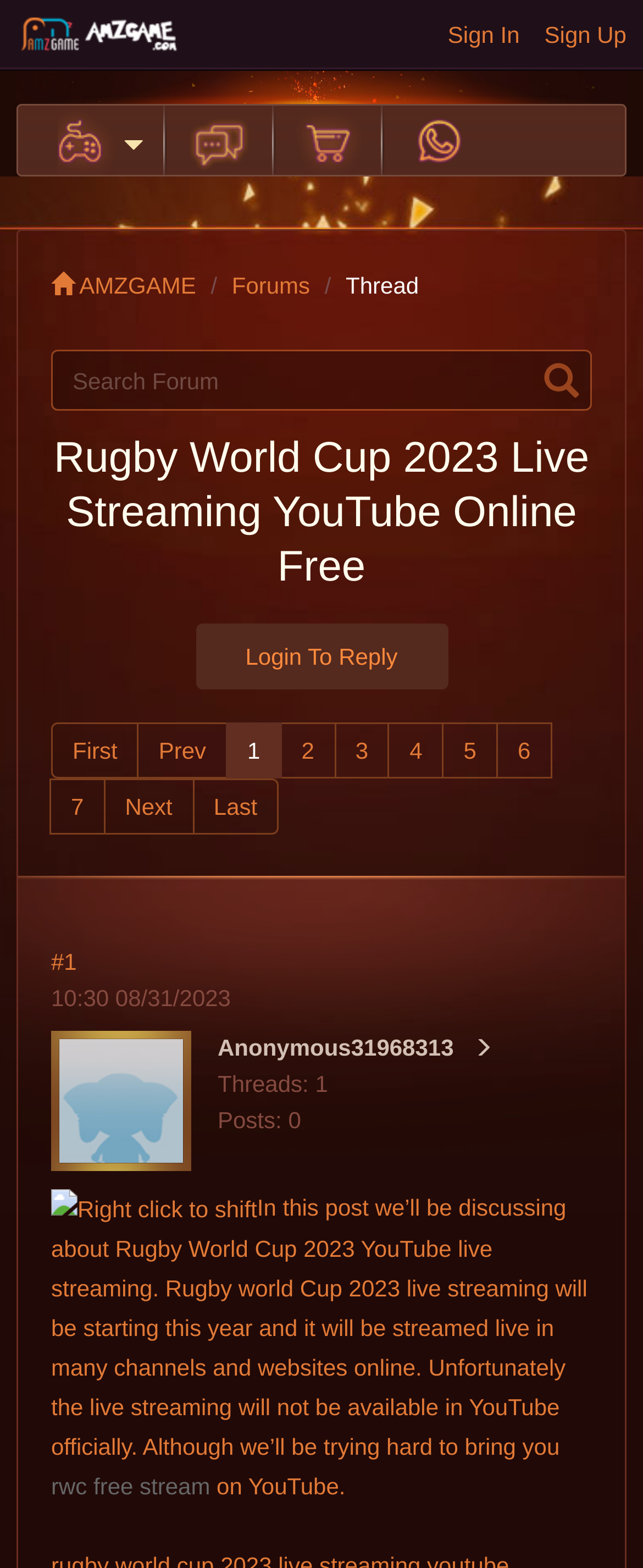Detail the webpage's structure and highlights in your description.

The webpage is titled "AMZ Forums" and appears to be a discussion forum focused on Rugby World Cup 2023. At the top left, there is a logo image and a link to the forum's homepage. On the top right, there are links to "Sign Up" and "Sign In" for user authentication.

Below the top navigation, there are several links to different sections of the forum, including "AMZGAME" and "Forums". A search bar is also present, allowing users to search for specific topics within the forum.

The main content of the page is a discussion thread titled "Rugby World Cup 2023 Live Streaming YouTube Online Free". The thread has a button to "Login To Reply" and a pagination system with links to navigate through multiple pages of comments.

Within the thread, there is a post with a lengthy text discussing Rugby World Cup 2023 live streaming on YouTube. The post includes a link to "rwc free stream" and mentions that the live streaming will not be available on YouTube officially.

Throughout the page, there are several images, including a logo image at the top and an image with a caption "Right click to shift" near the bottom.